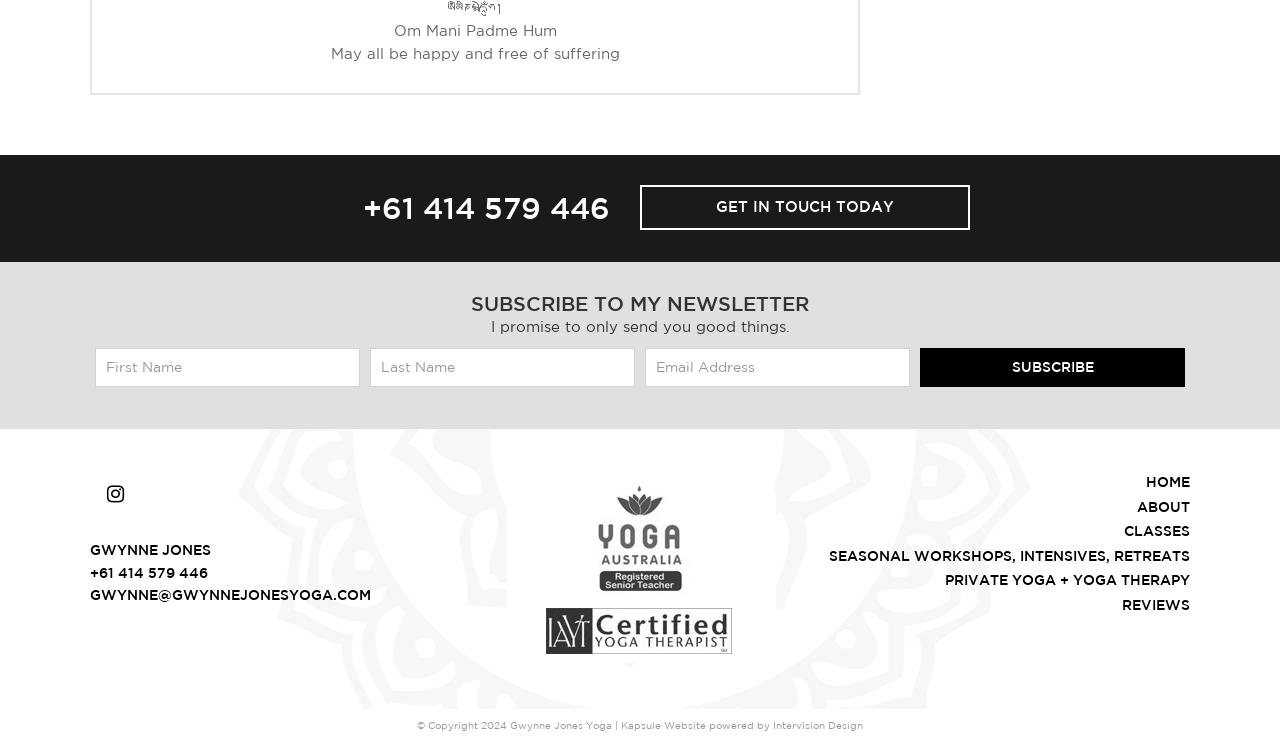Determine the bounding box coordinates for the clickable element to execute this instruction: "Call the phone number". Provide the coordinates as four float numbers between 0 and 1, i.e., [left, top, right, bottom].

[0.284, 0.25, 0.477, 0.312]